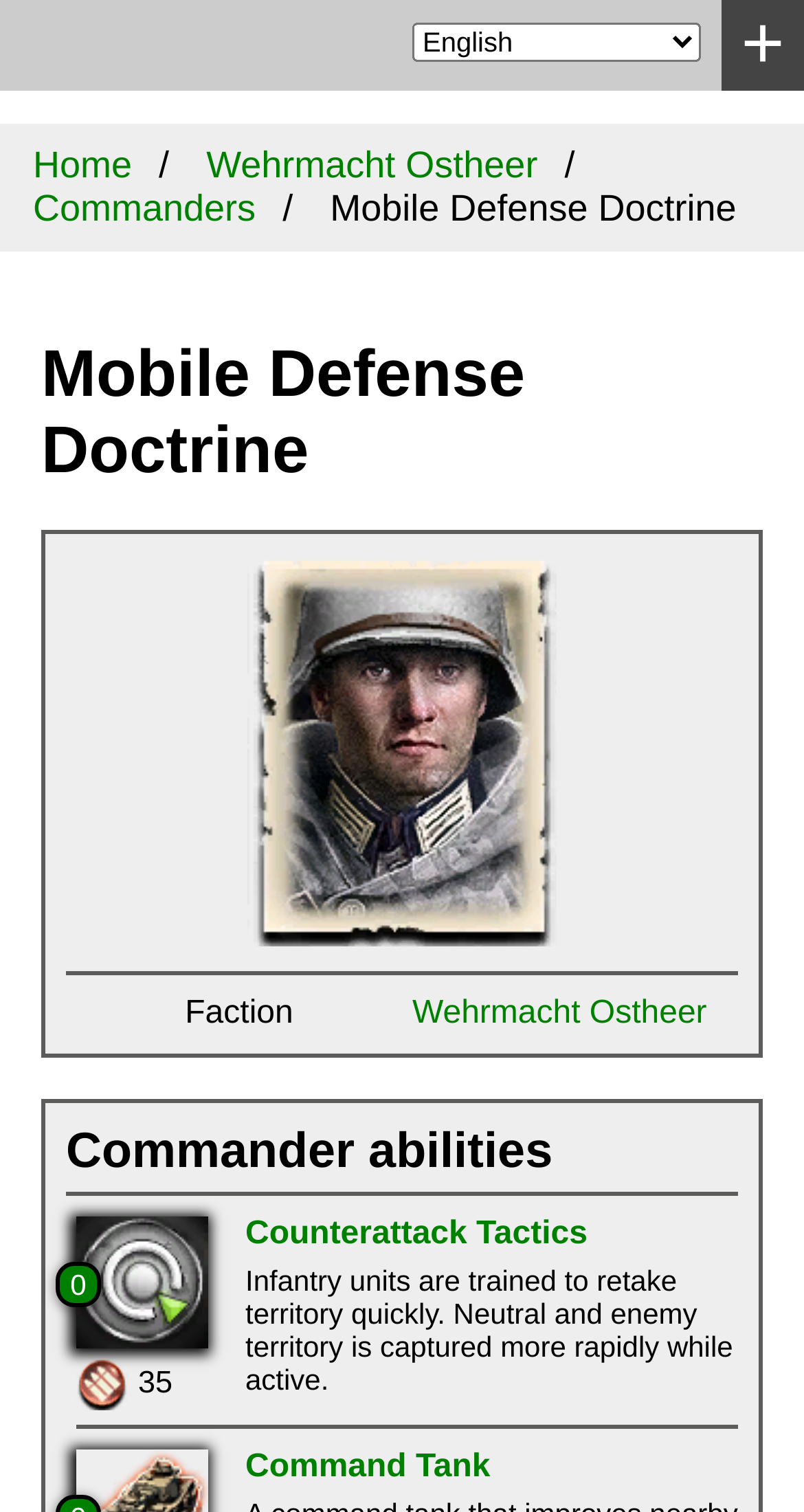What is the name of the commander's faction?
Please respond to the question with a detailed and informative answer.

I found the answer by looking at the breadcrumb navigation section, where it says 'Wehrmacht Ostheer' as one of the links. Then, I checked the section below, where it says 'Faction' and has a link 'Wehrmacht Ostheer' next to it, which confirms the answer.